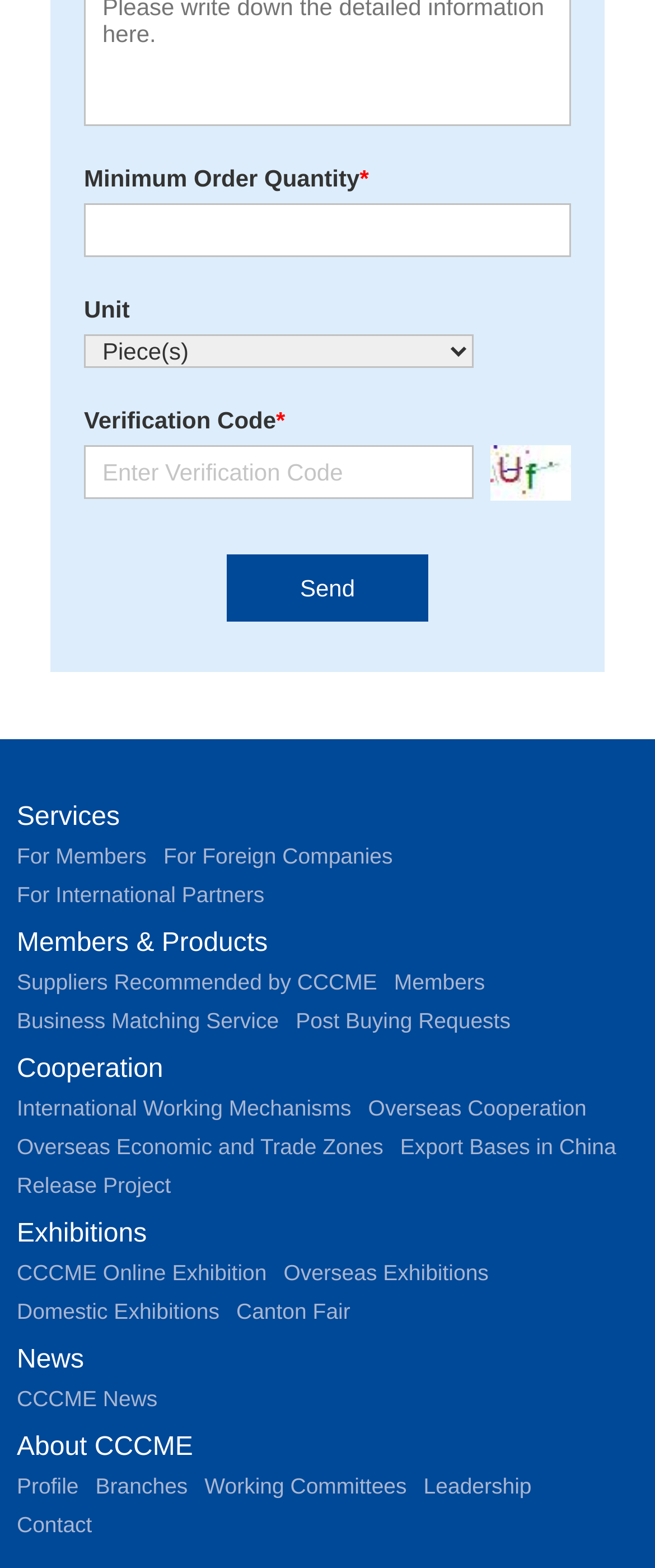Use one word or a short phrase to answer the question provided: 
What is the purpose of the verification code?

To verify